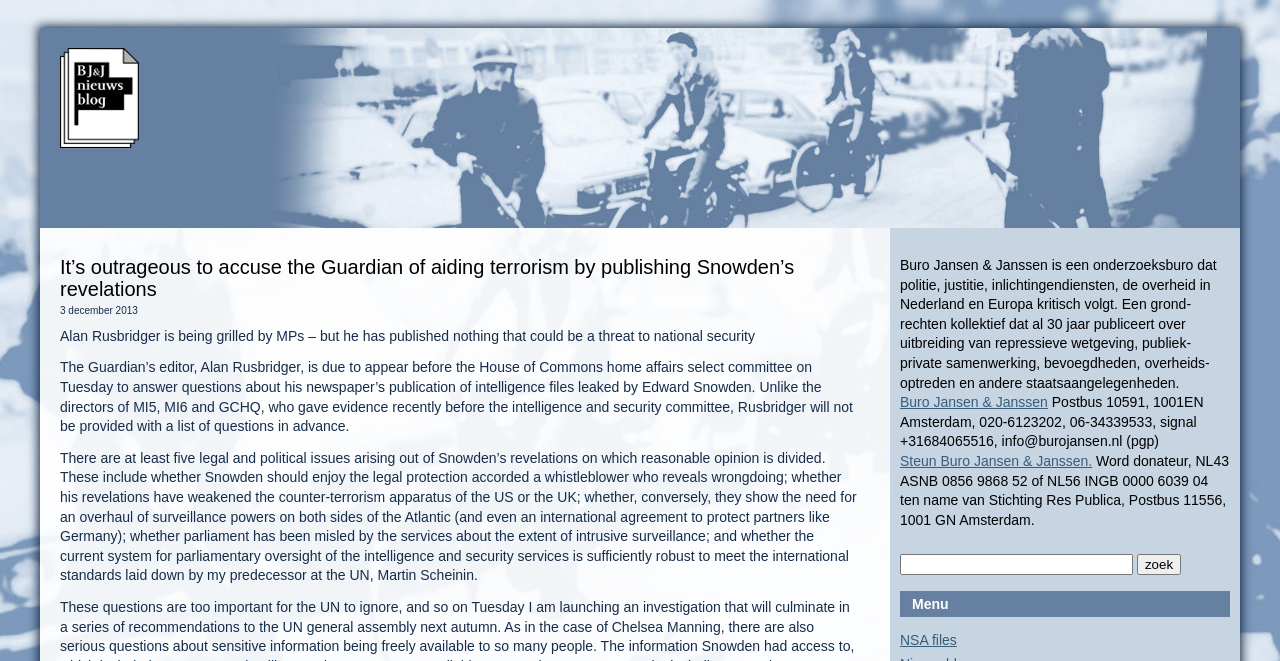What is the topic of the latest article?
Answer the question based on the image using a single word or a brief phrase.

Edward Snowden's revelations